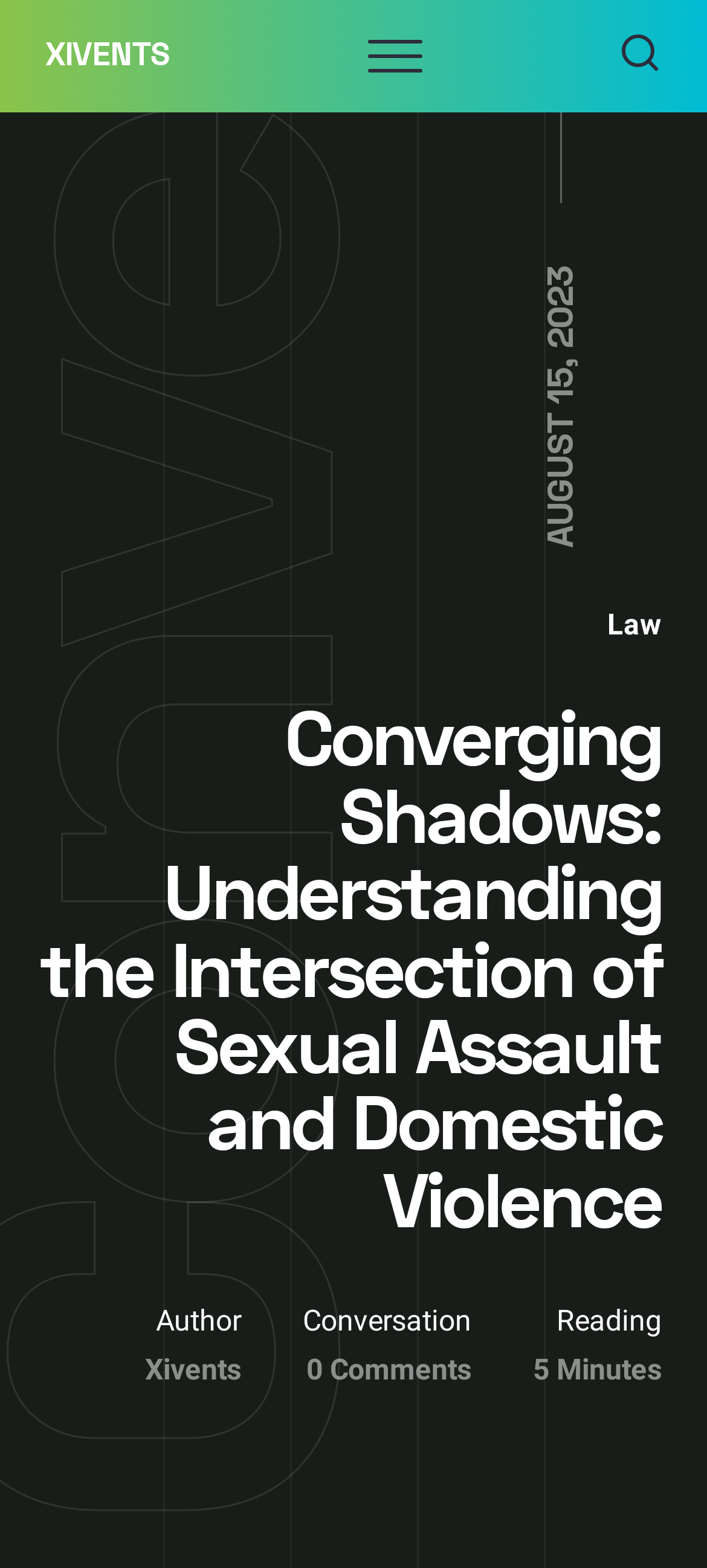Extract the text of the main heading from the webpage.

Converging Shadows: Understanding the Intersection of Sexual Assault and Domestic Violence